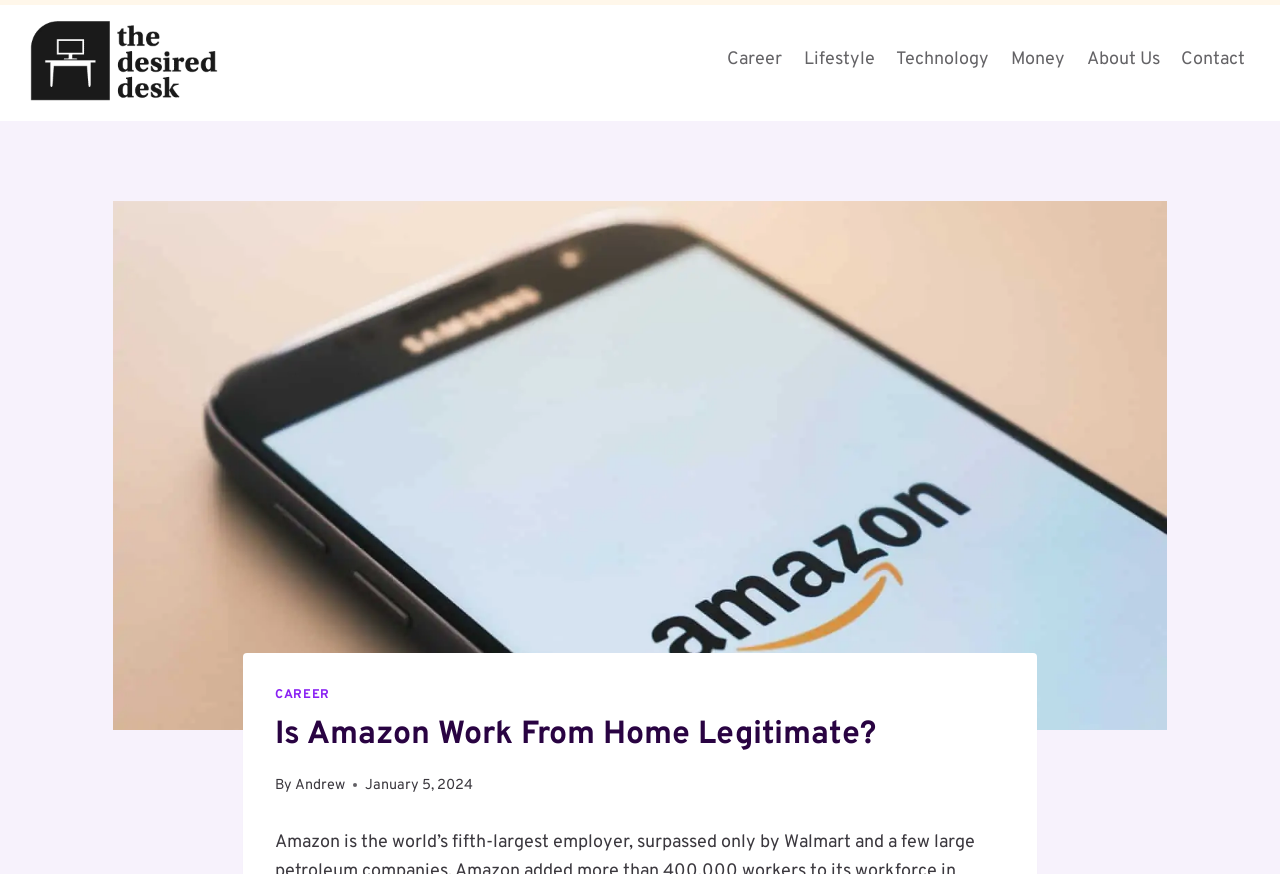Please locate the bounding box coordinates of the element that should be clicked to complete the given instruction: "contact the desired desk".

[0.914, 0.04, 0.981, 0.098]